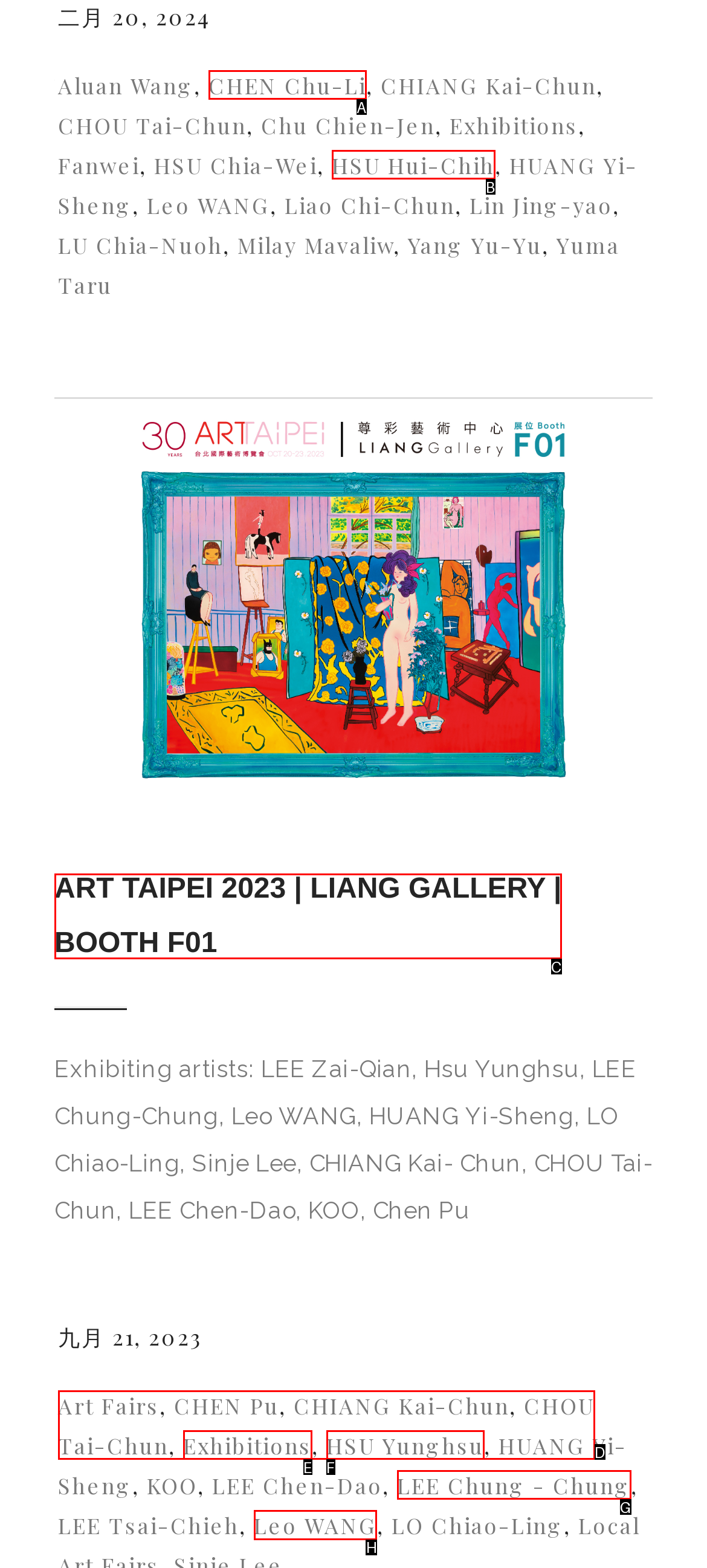Select the correct option from the given choices to perform this task: View Leo WANG's artworks. Provide the letter of that option.

H